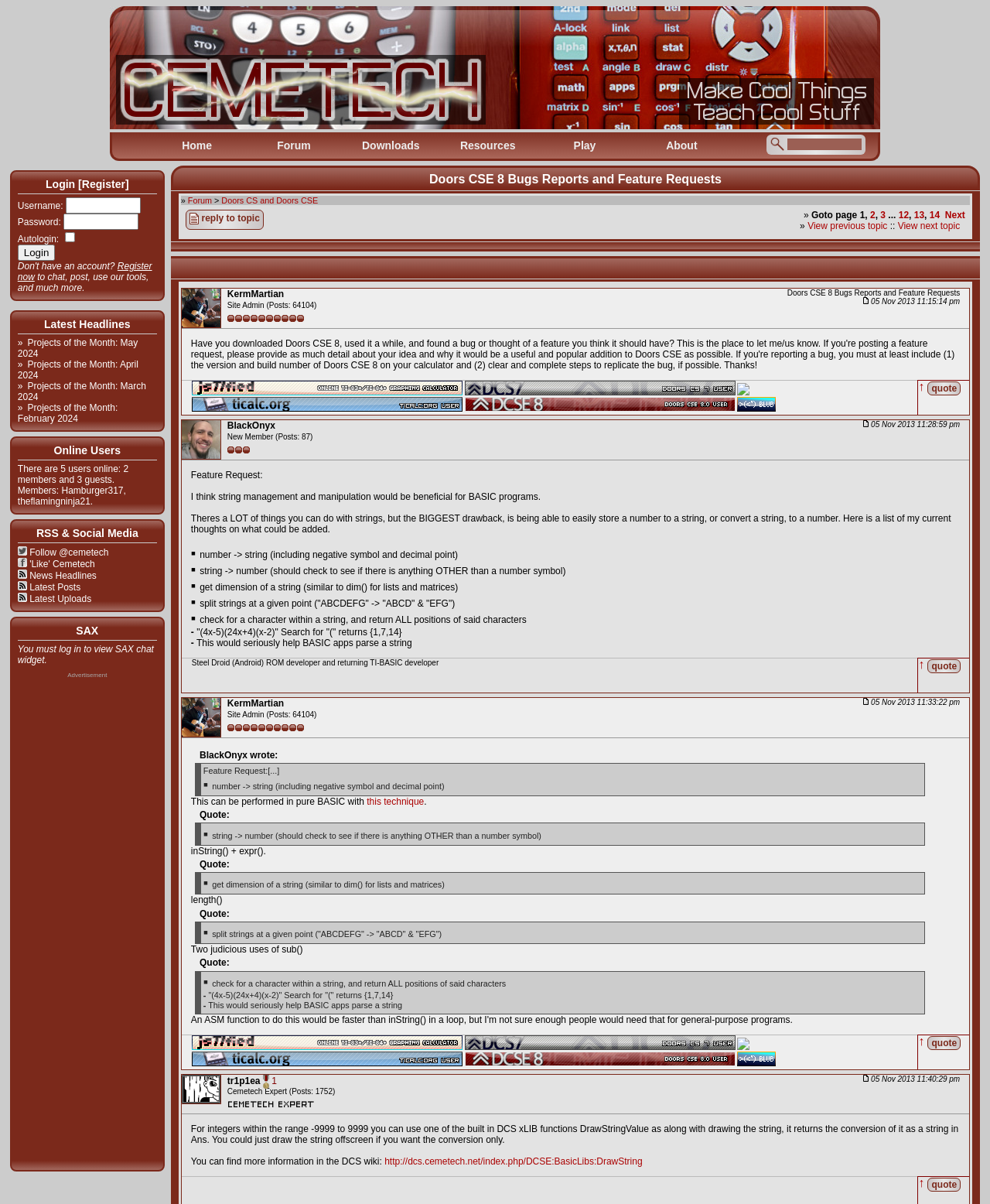Specify the bounding box coordinates of the area that needs to be clicked to achieve the following instruction: "Go to CAREERS page".

None